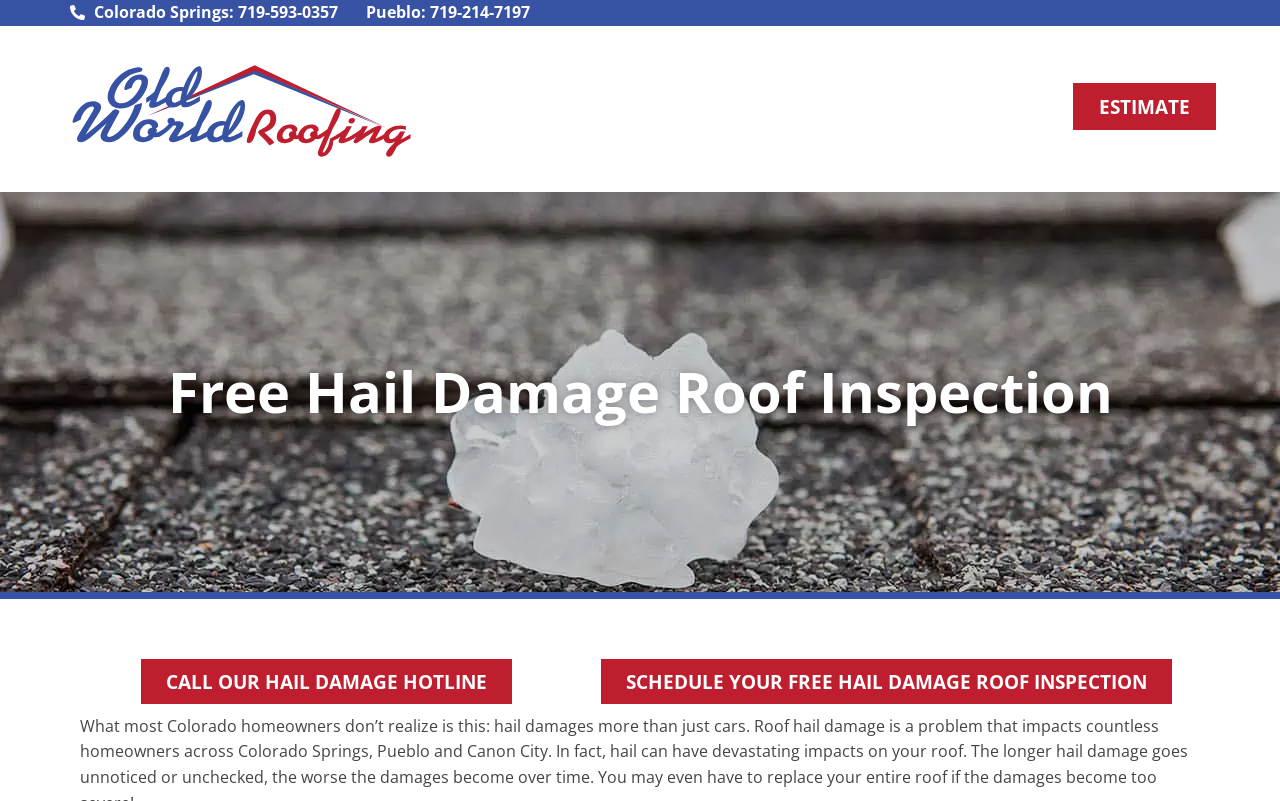What is the company name with a logo?
Using the image as a reference, answer with just one word or a short phrase.

Old World Roofing